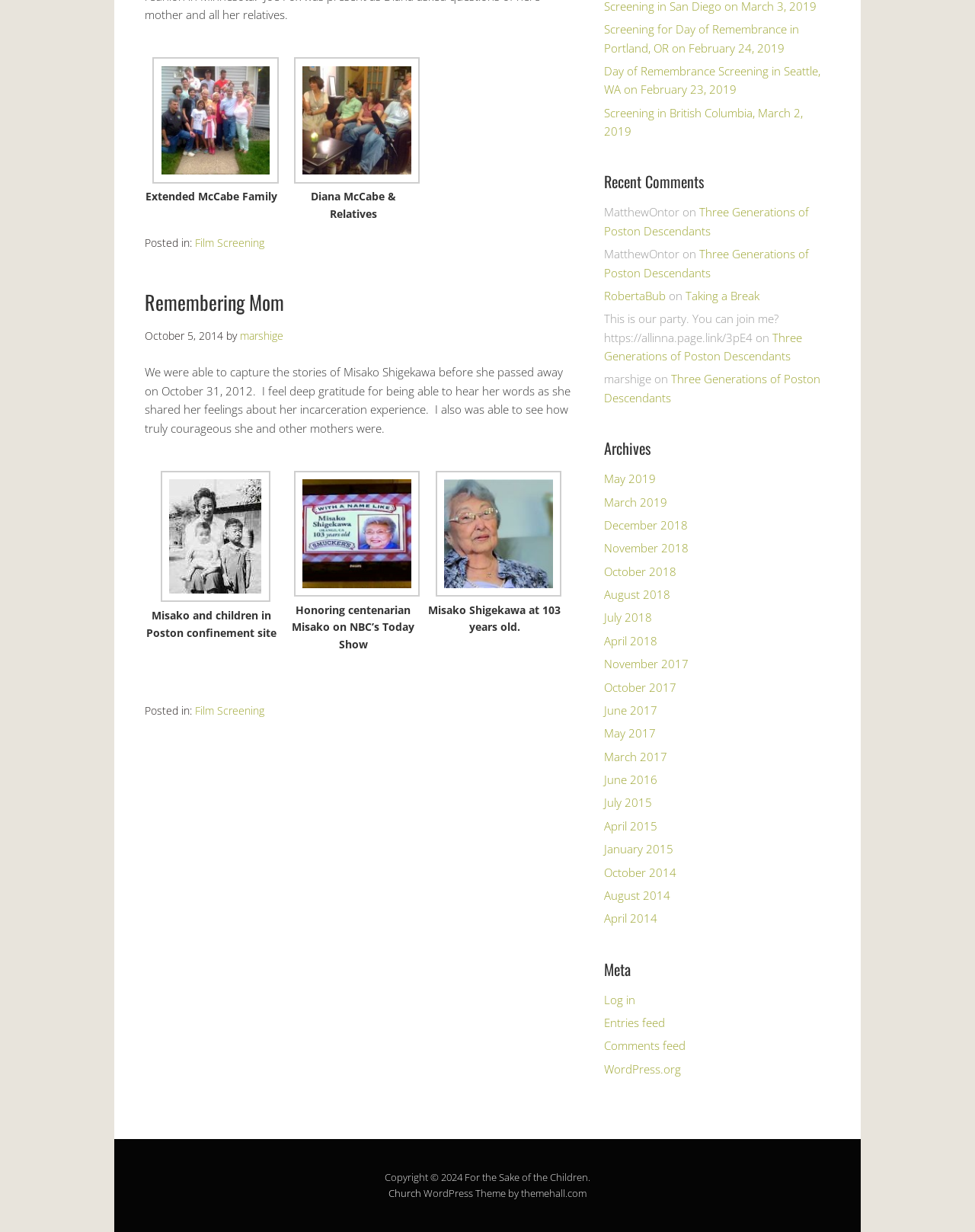Who is the author of the article?
From the image, provide a succinct answer in one word or a short phrase.

marshige